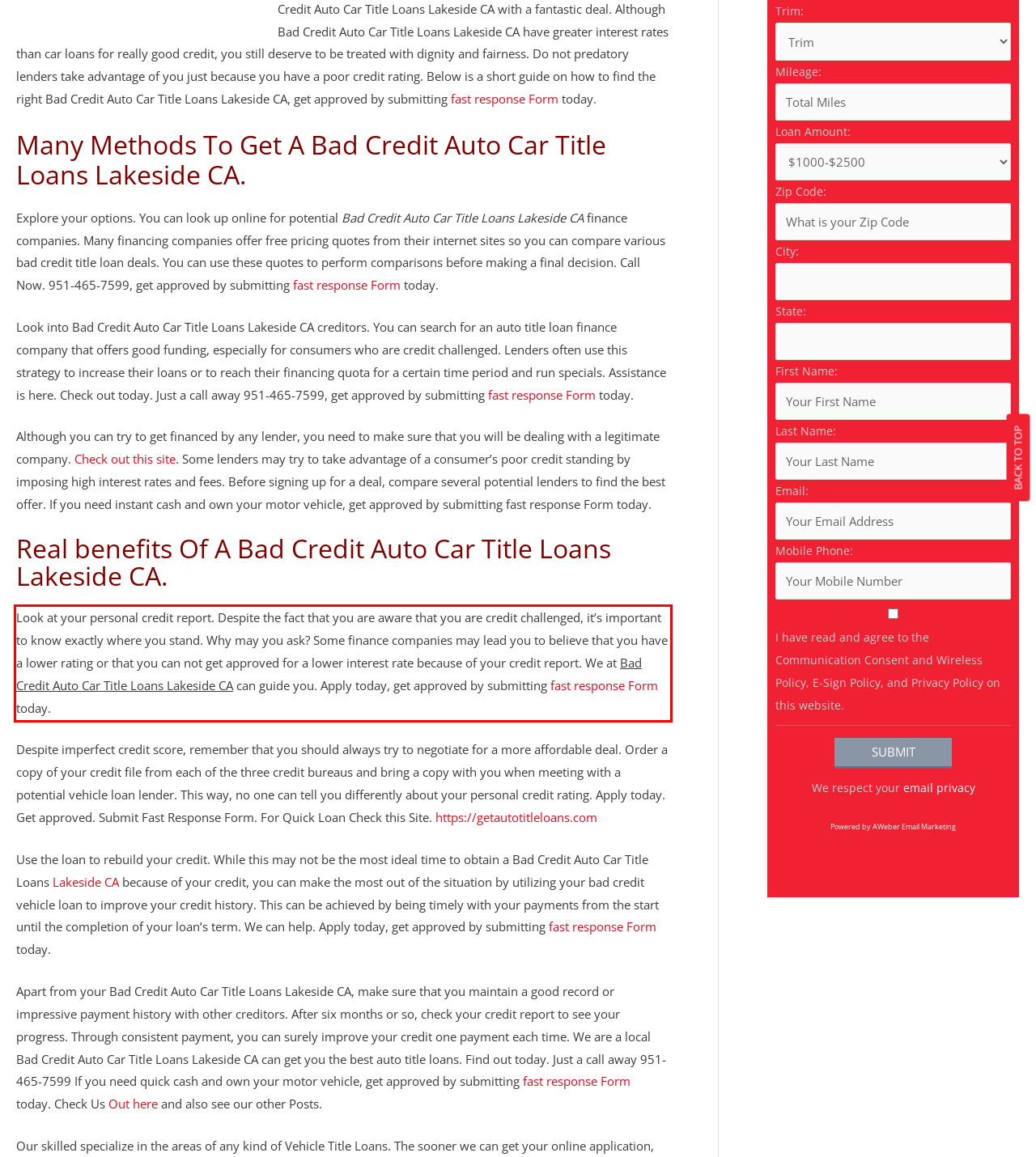Review the webpage screenshot provided, and perform OCR to extract the text from the red bounding box.

Look at your personal credit report. Despite the fact that you are aware that you are credit challenged, it’s important to know exactly where you stand. Why may you ask? Some finance companies may lead you to believe that you have a lower rating or that you can not get approved for a lower interest rate because of your credit report. We at Bad Credit Auto Car Title Loans Lakeside CA can guide you. Apply today, get approved by submitting fast response Form today.